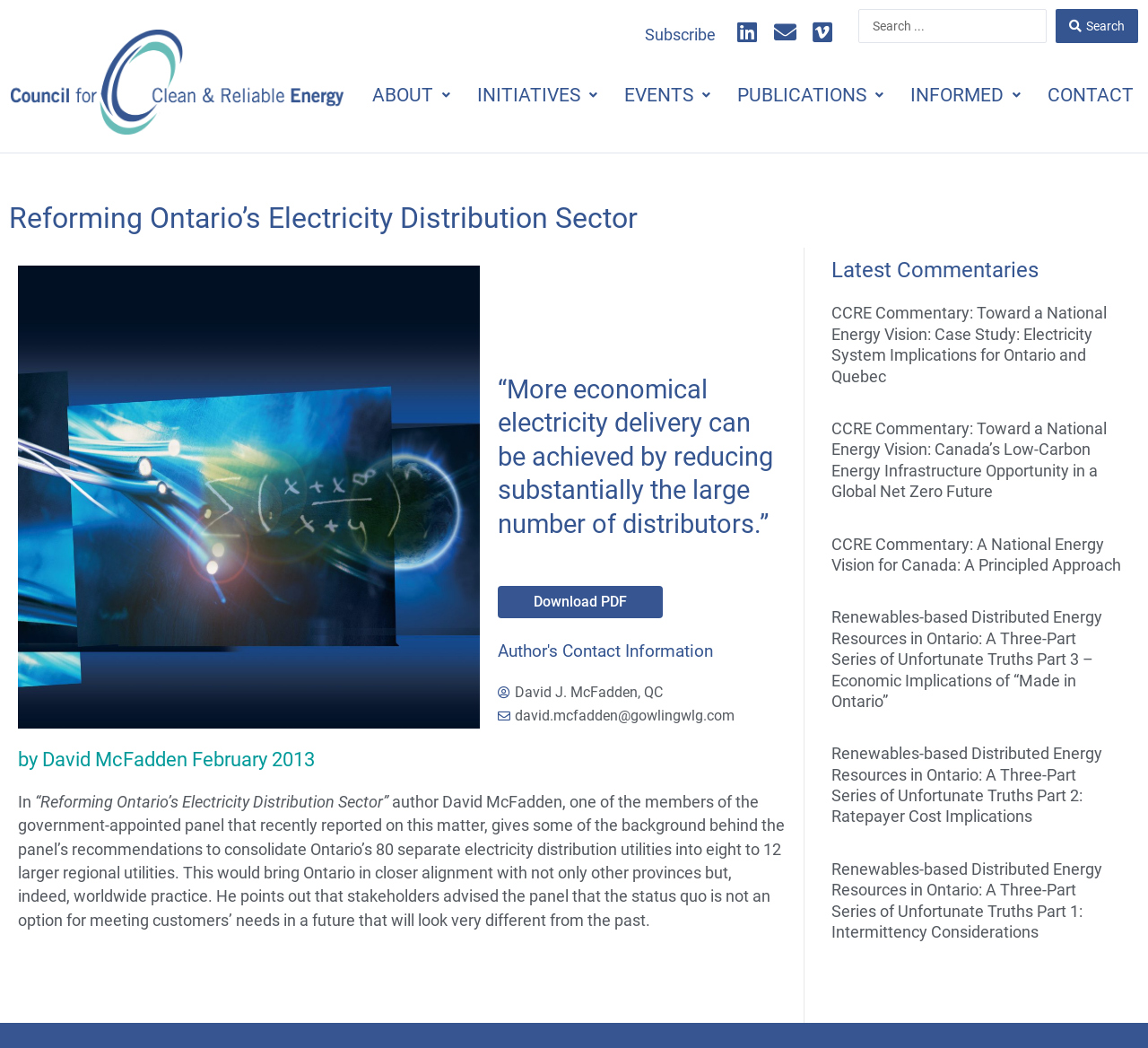Find the bounding box coordinates corresponding to the UI element with the description: "Publications". The coordinates should be formatted as [left, top, right, bottom], with values as floats between 0 and 1.

[0.631, 0.069, 0.782, 0.113]